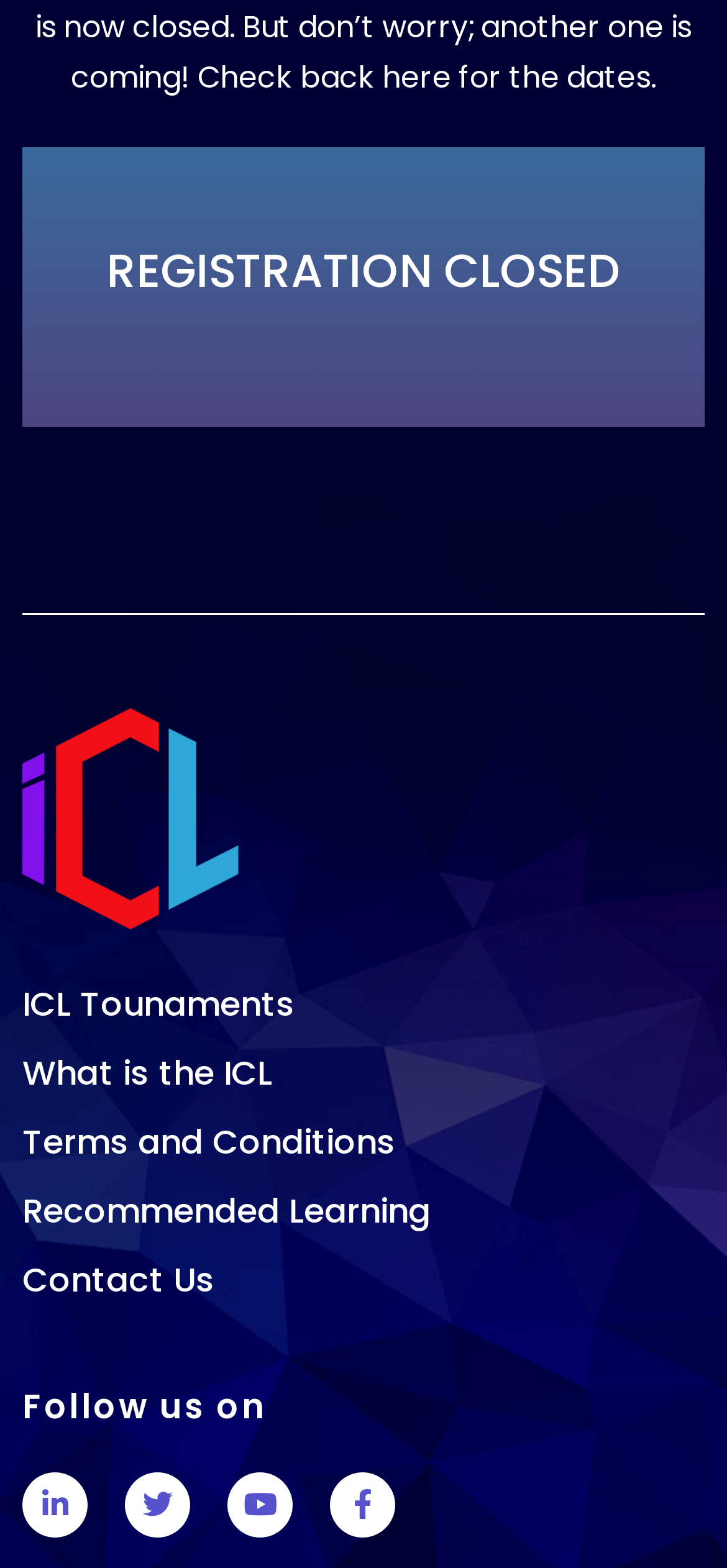Please reply to the following question using a single word or phrase: 
What is the status of registration?

Closed